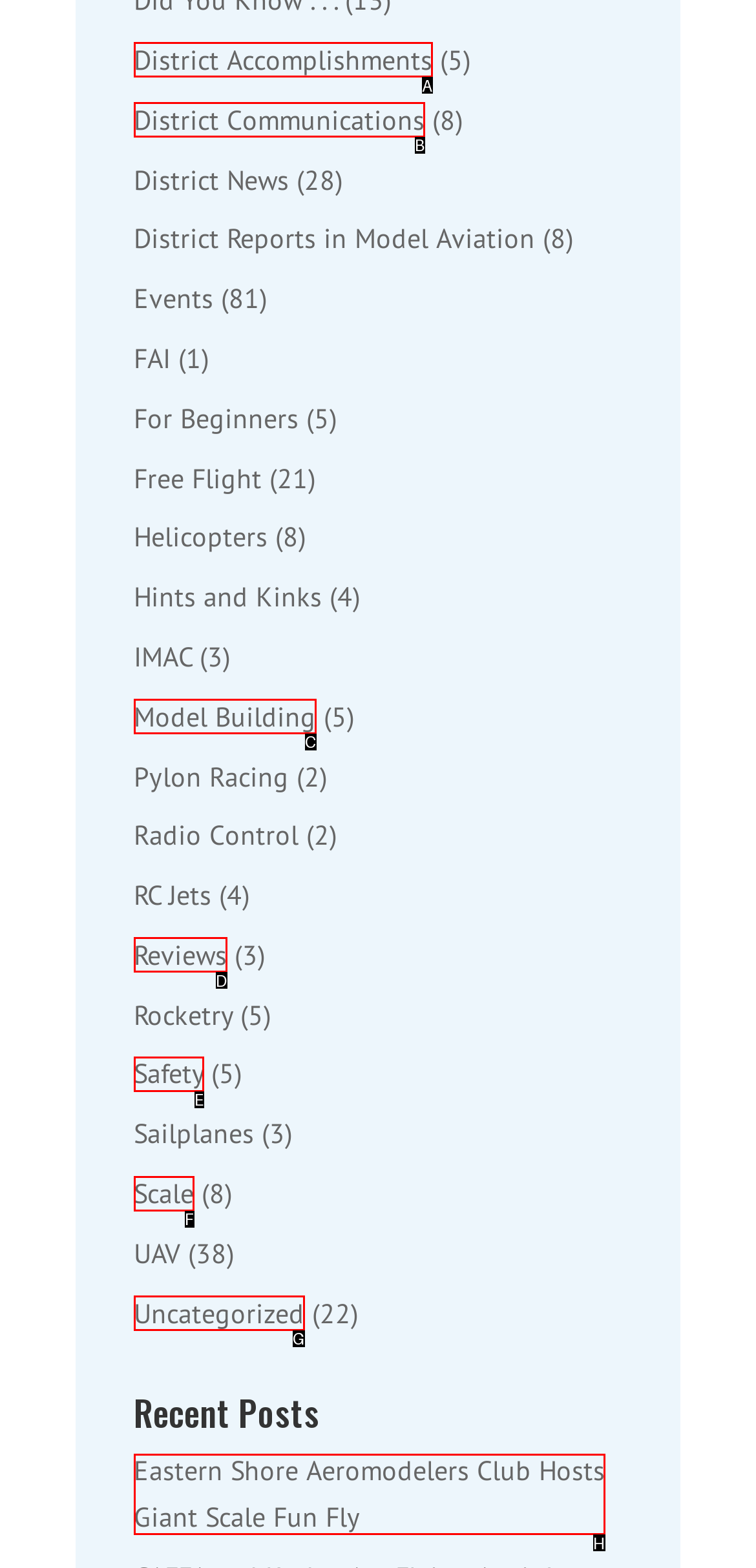Identify the letter of the UI element I need to click to carry out the following instruction: Explore Model Building

C